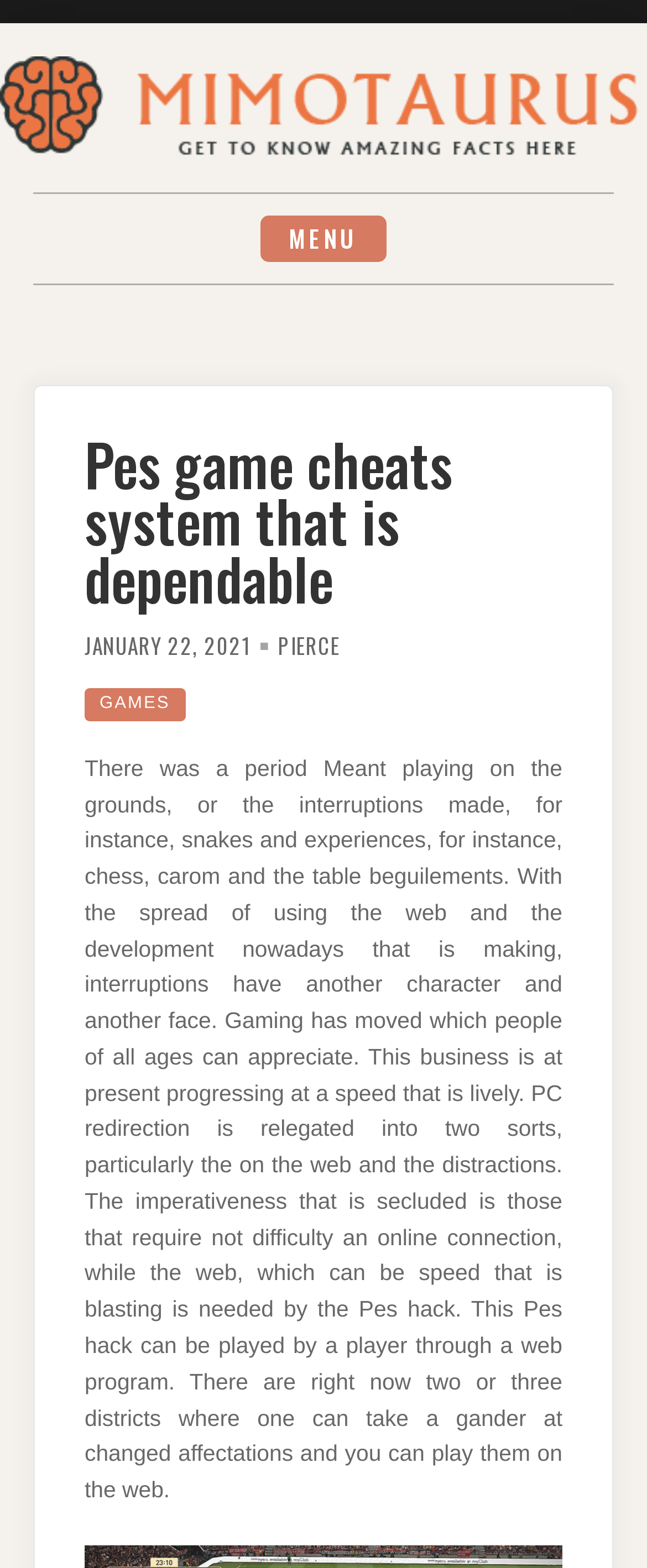Using the element description January 22, 2021January 22, 2021, predict the bounding box coordinates for the UI element. Provide the coordinates in (top-left x, top-left y, bottom-right x, bottom-right y) format with values ranging from 0 to 1.

[0.131, 0.402, 0.385, 0.422]